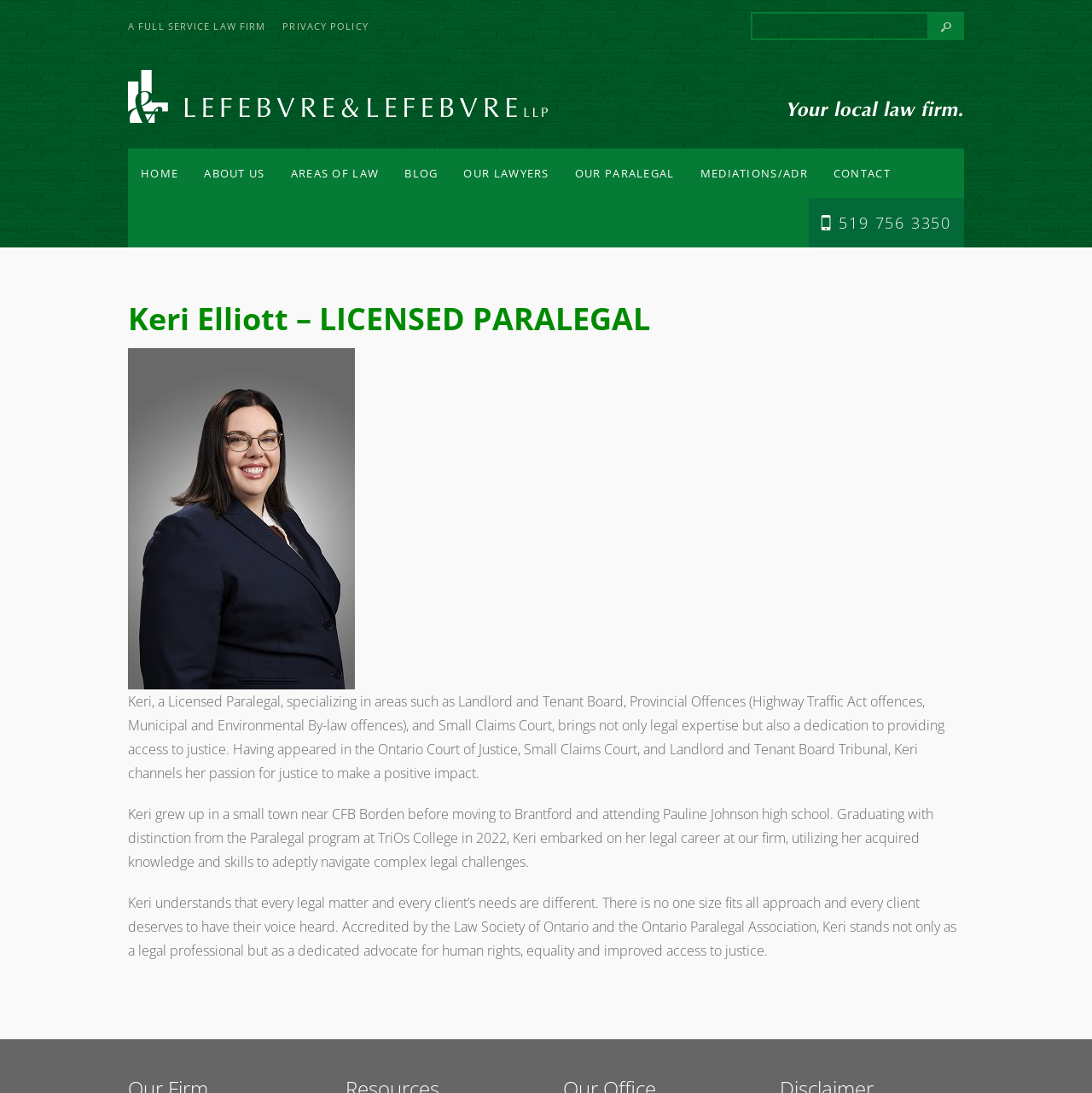Use a single word or phrase to respond to the question:
What areas of law does Keri specialize in?

Landlord and Tenant Board, Provincial Offences, Small Claims Court